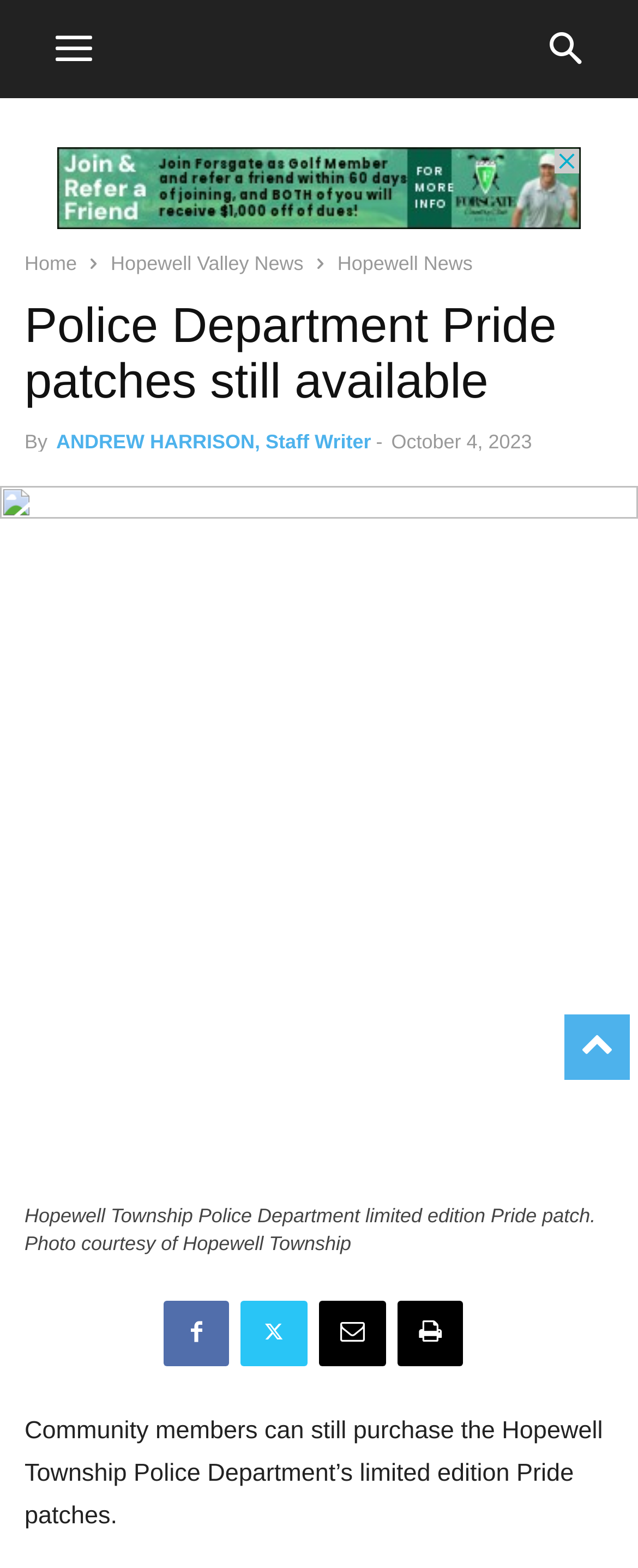Please identify the bounding box coordinates of the area that needs to be clicked to fulfill the following instruction: "Check 公司资讯."

None